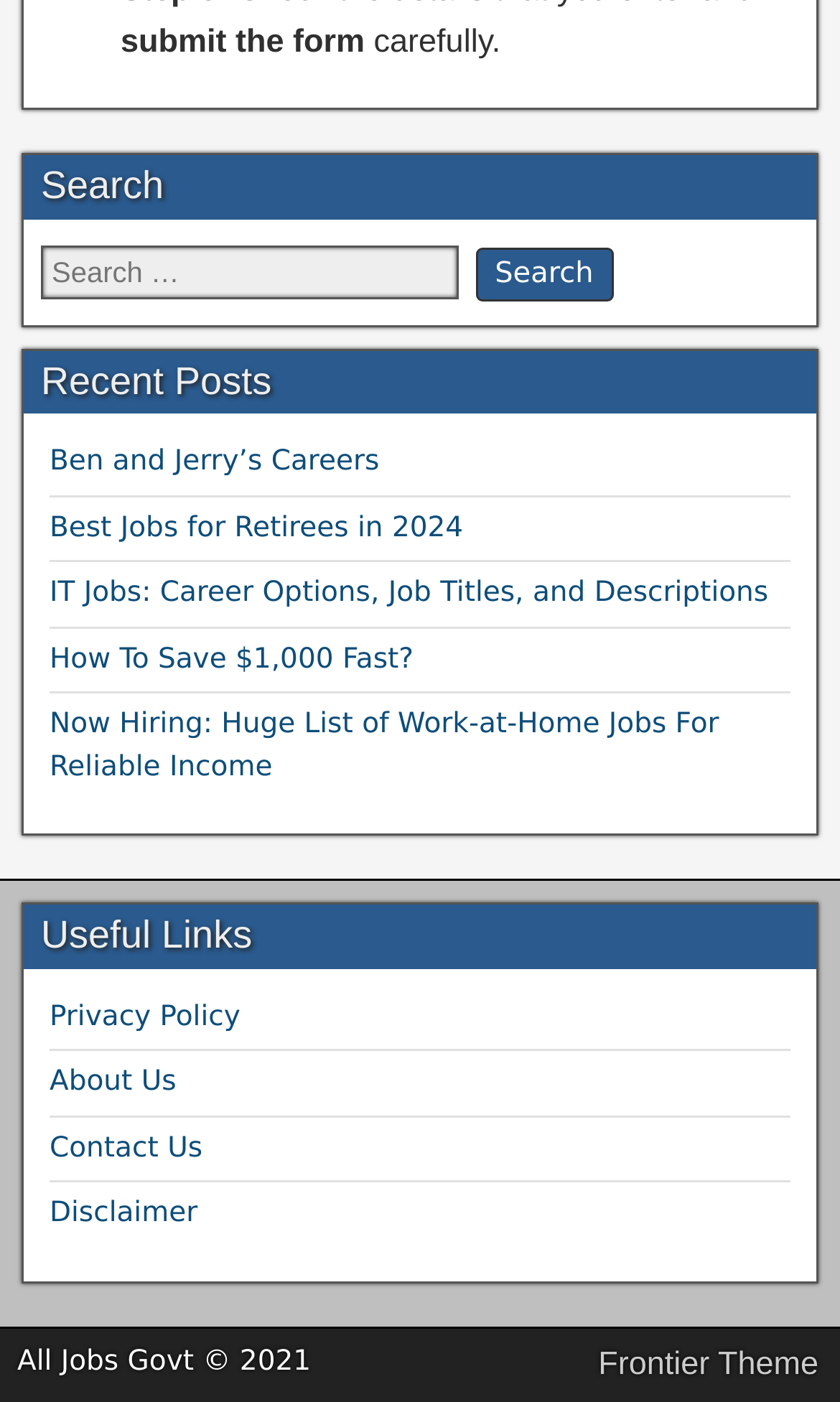Please indicate the bounding box coordinates for the clickable area to complete the following task: "Visit Facebook page". The coordinates should be specified as four float numbers between 0 and 1, i.e., [left, top, right, bottom].

None